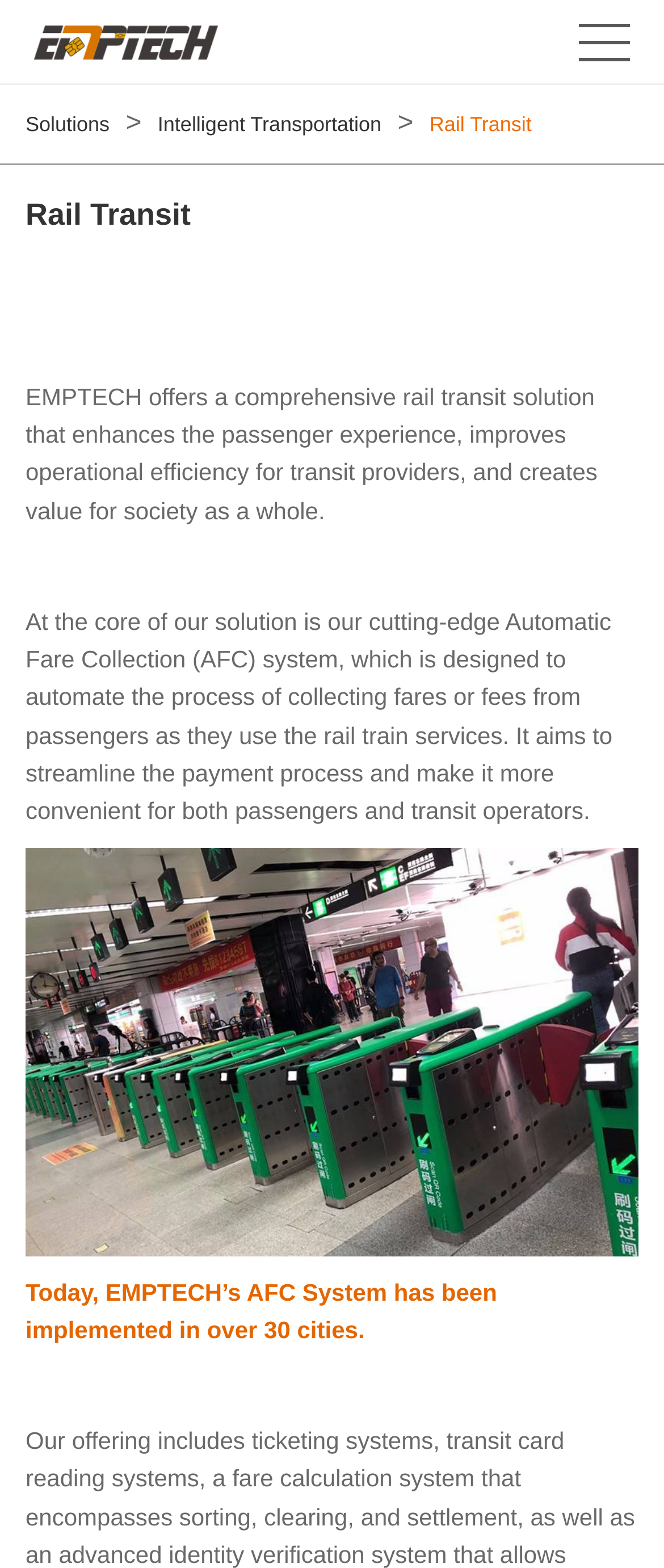Determine the bounding box of the UI element mentioned here: "Intelligent Transportation". The coordinates must be in the format [left, top, right, bottom] with values ranging from 0 to 1.

[0.225, 0.072, 0.587, 0.087]